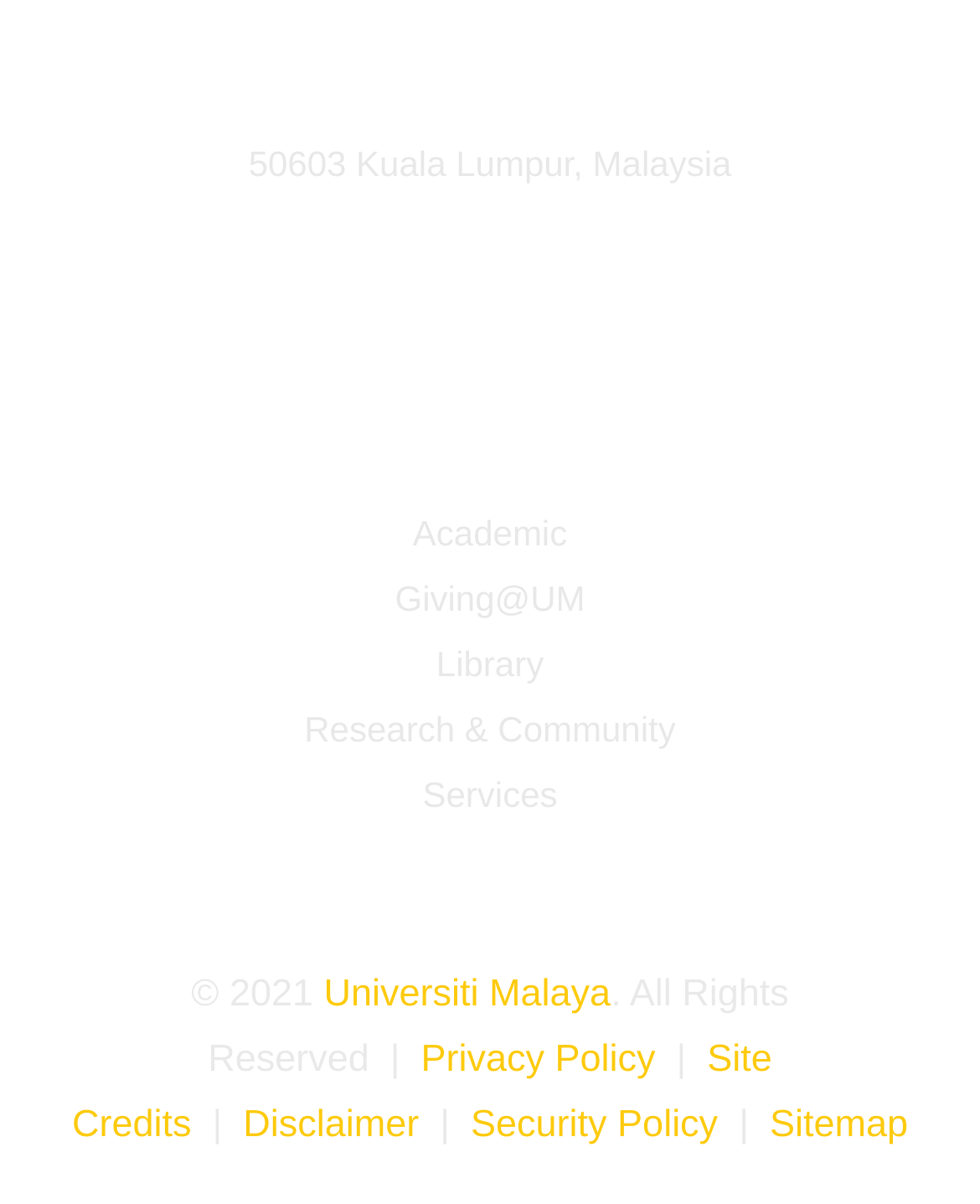Return the bounding box coordinates of the UI element that corresponds to this description: "Disclaimer". The coordinates must be given as four float numbers in the range of 0 and 1, [left, top, right, bottom].

[0.248, 0.916, 0.428, 0.952]